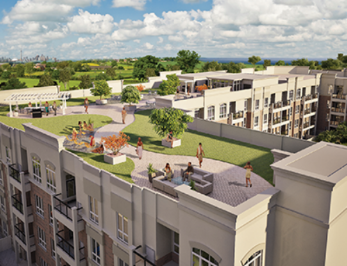Is the rooftop garden landscaped?
Please respond to the question with a detailed and informative answer.

The caption specifically states that the rooftop garden is 'beautifully landscaped', which implies that it has been deliberately designed and arranged to create a visually pleasing environment.